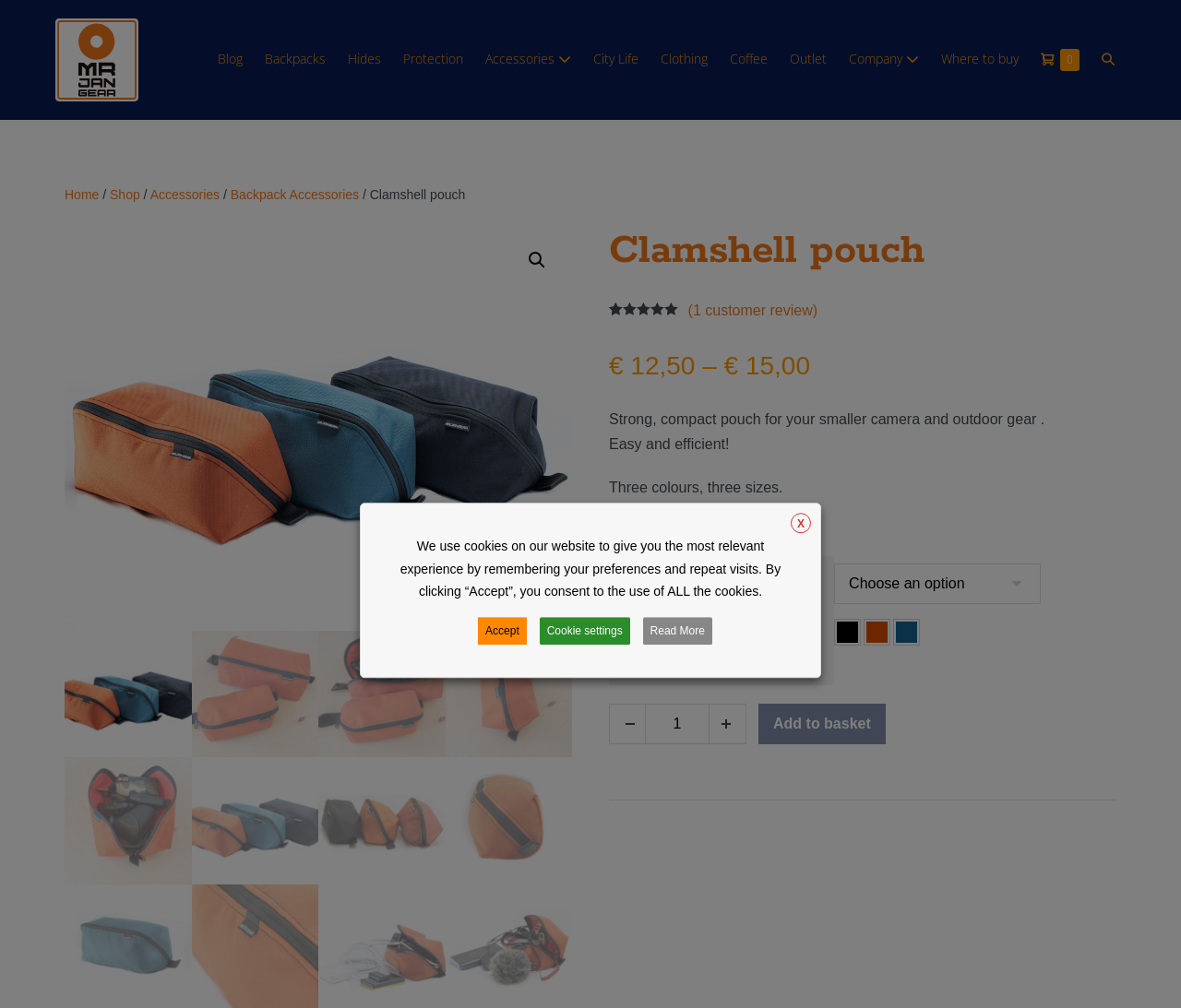Find the bounding box coordinates for the HTML element described as: "Backpacks". The coordinates should consist of four float values between 0 and 1, i.e., [left, top, right, bottom].

[0.215, 0.038, 0.285, 0.079]